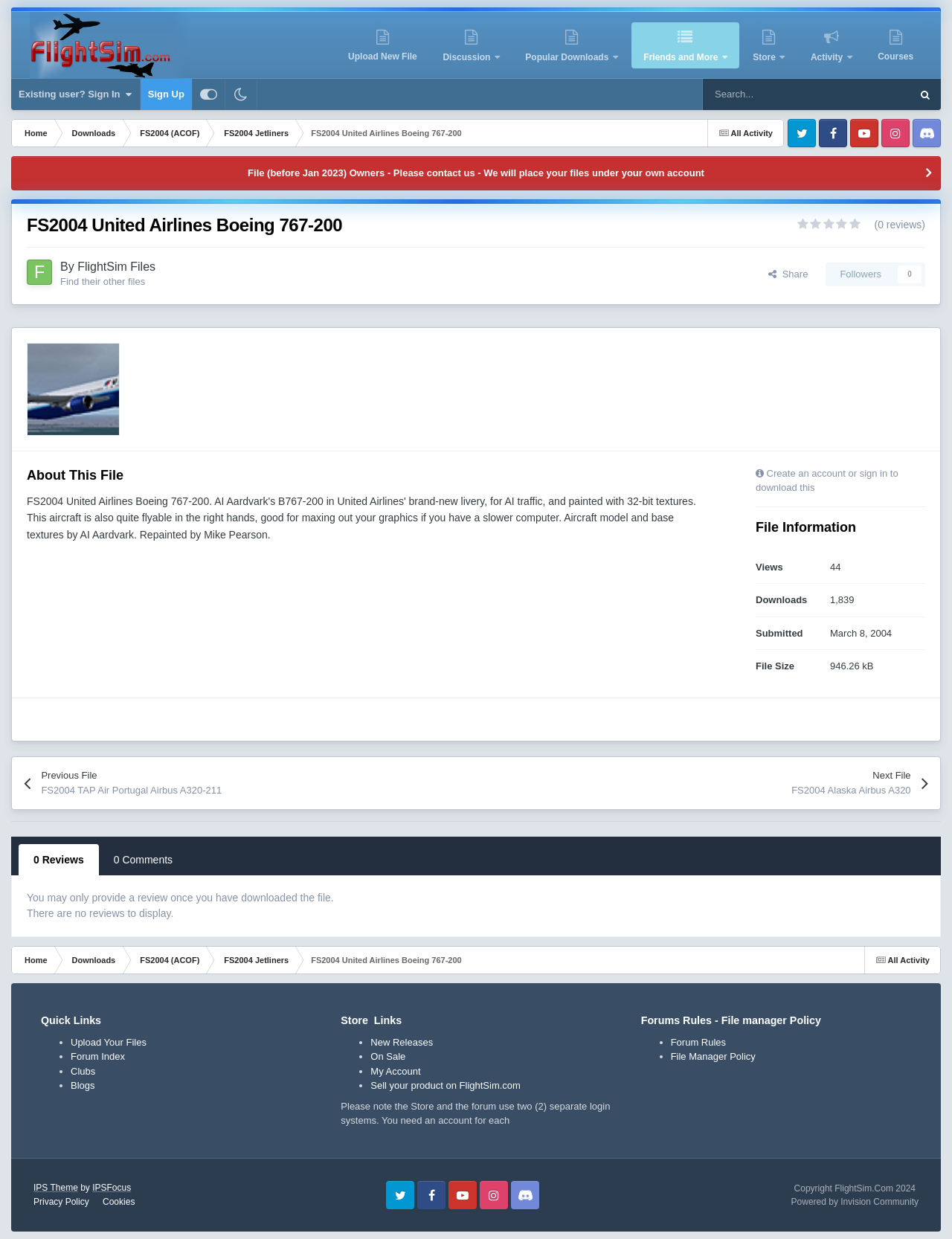Identify the bounding box of the HTML element described here: "Sell your product on FlightSim.com". Provide the coordinates as four float numbers between 0 and 1: [left, top, right, bottom].

[0.389, 0.872, 0.547, 0.881]